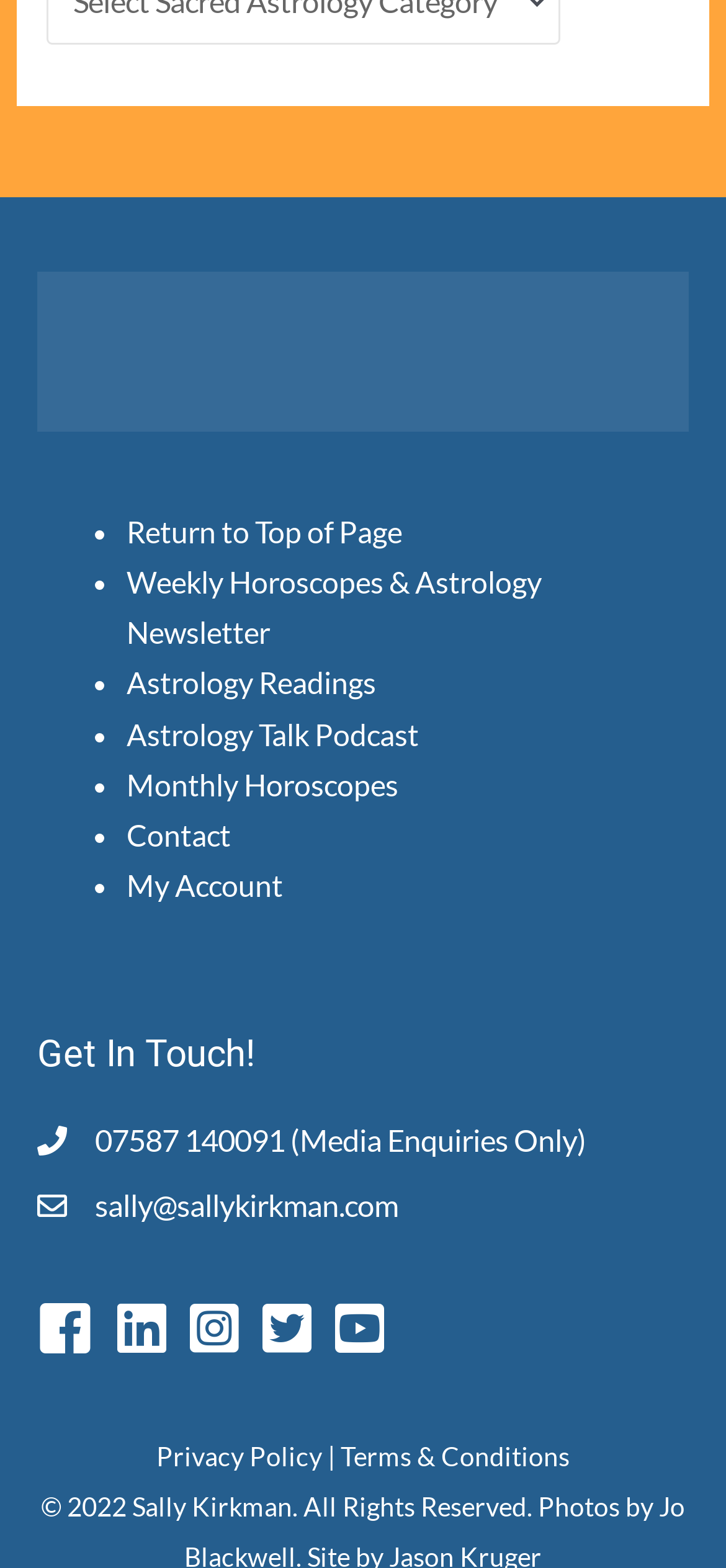Find the bounding box coordinates of the element's region that should be clicked in order to follow the given instruction: "Contact Sally Kirkman". The coordinates should consist of four float numbers between 0 and 1, i.e., [left, top, right, bottom].

[0.131, 0.711, 0.808, 0.743]